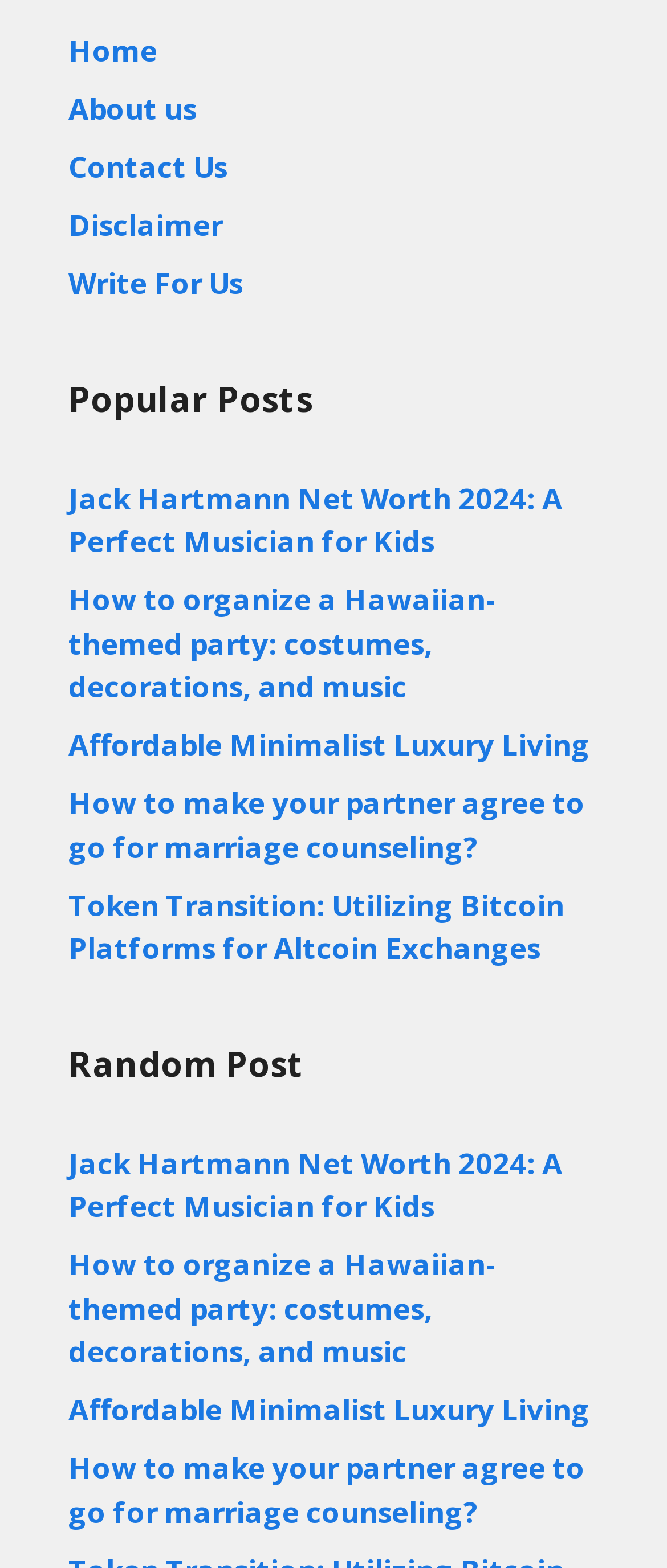Determine the bounding box coordinates of the UI element described below. Use the format (top-left x, top-left y, bottom-right x, bottom-right y) with floating point numbers between 0 and 1: Affordable Minimalist Luxury Living

[0.103, 0.462, 0.885, 0.487]